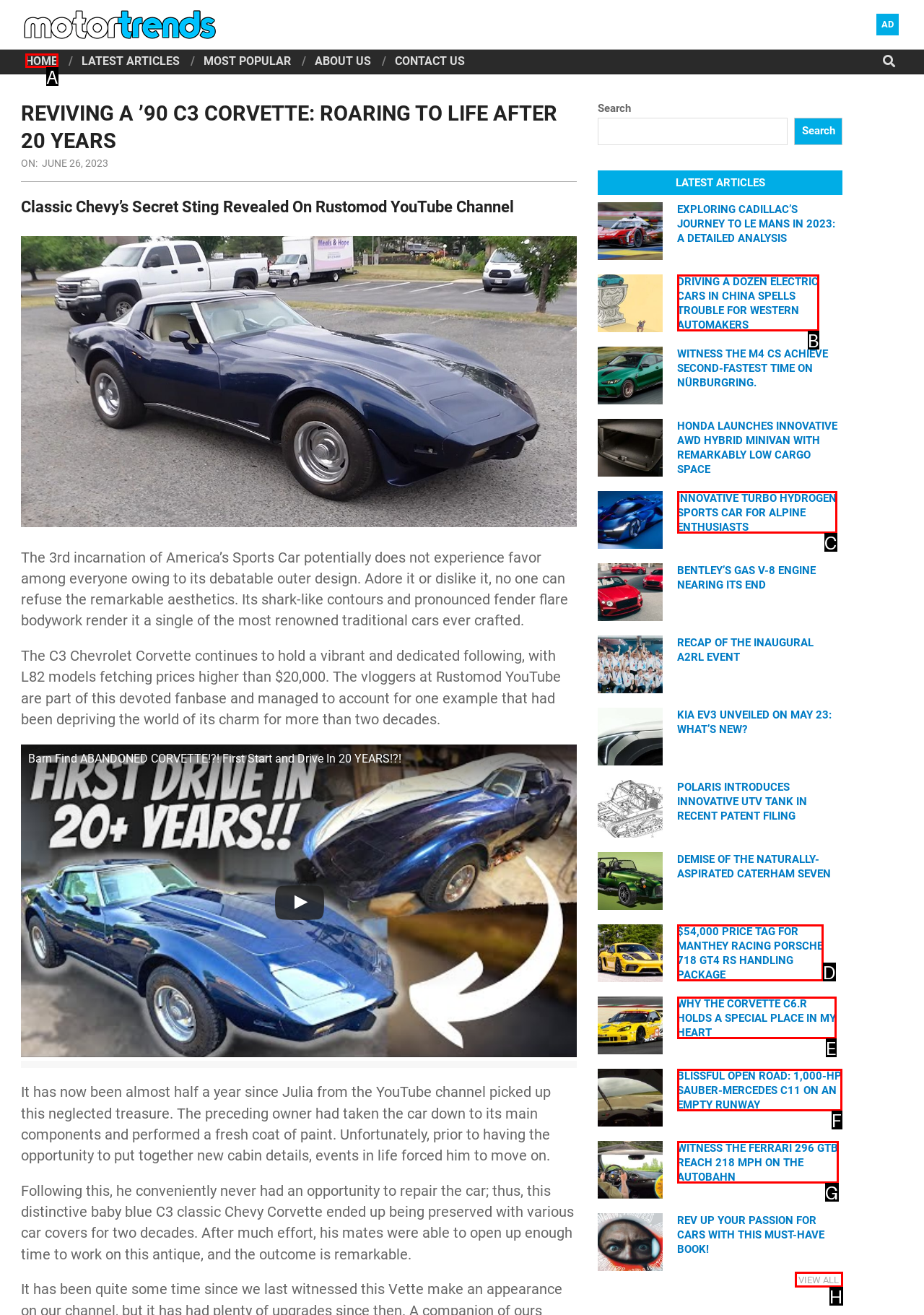Choose the HTML element that best fits the given description: Home. Answer by stating the letter of the option.

A